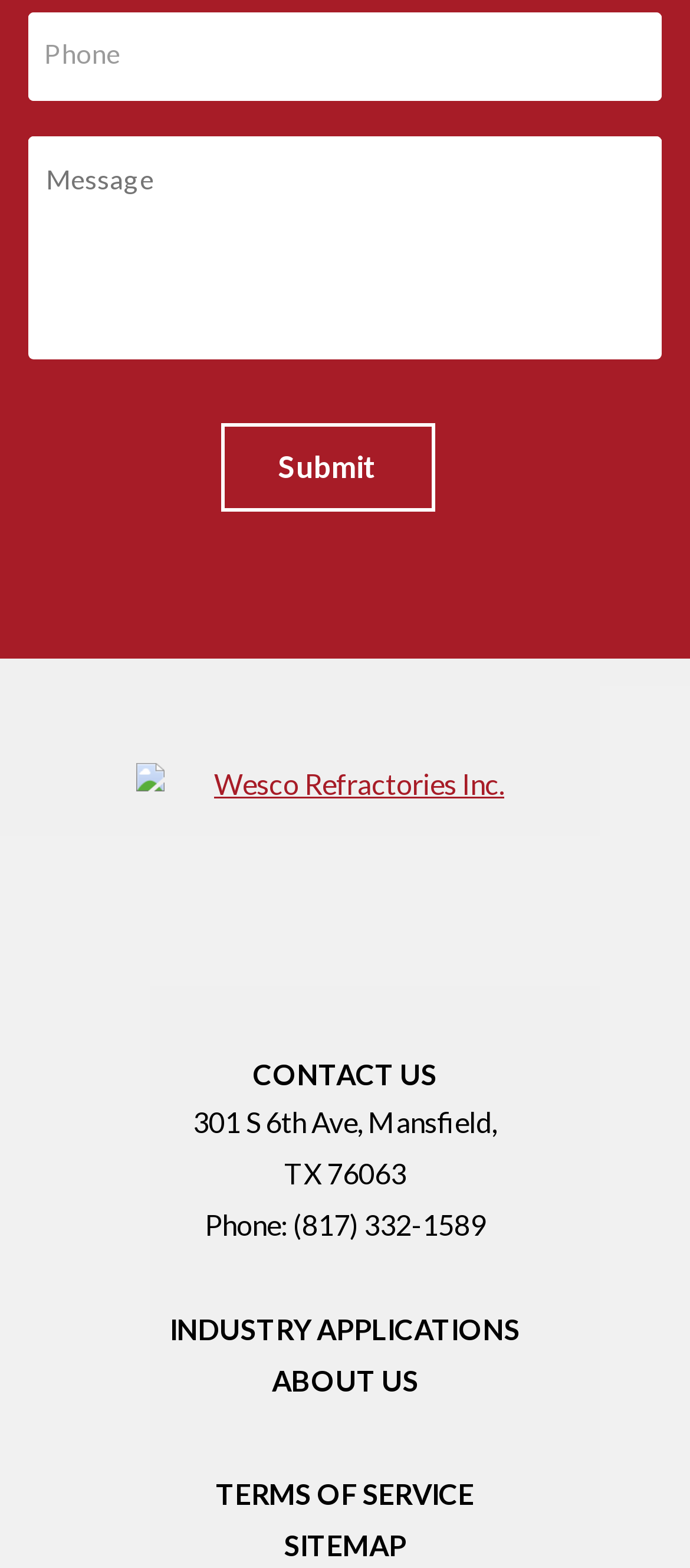Analyze the image and answer the question with as much detail as possible: 
How many links are there below the 'Submit' button?

There are five links below the 'Submit' button, namely 'Wesco Refractories Inc.', 'INDUSTRY APPLICATIONS', 'ABOUT US', 'TERMS OF SERVICE', and 'SITEMAP'.